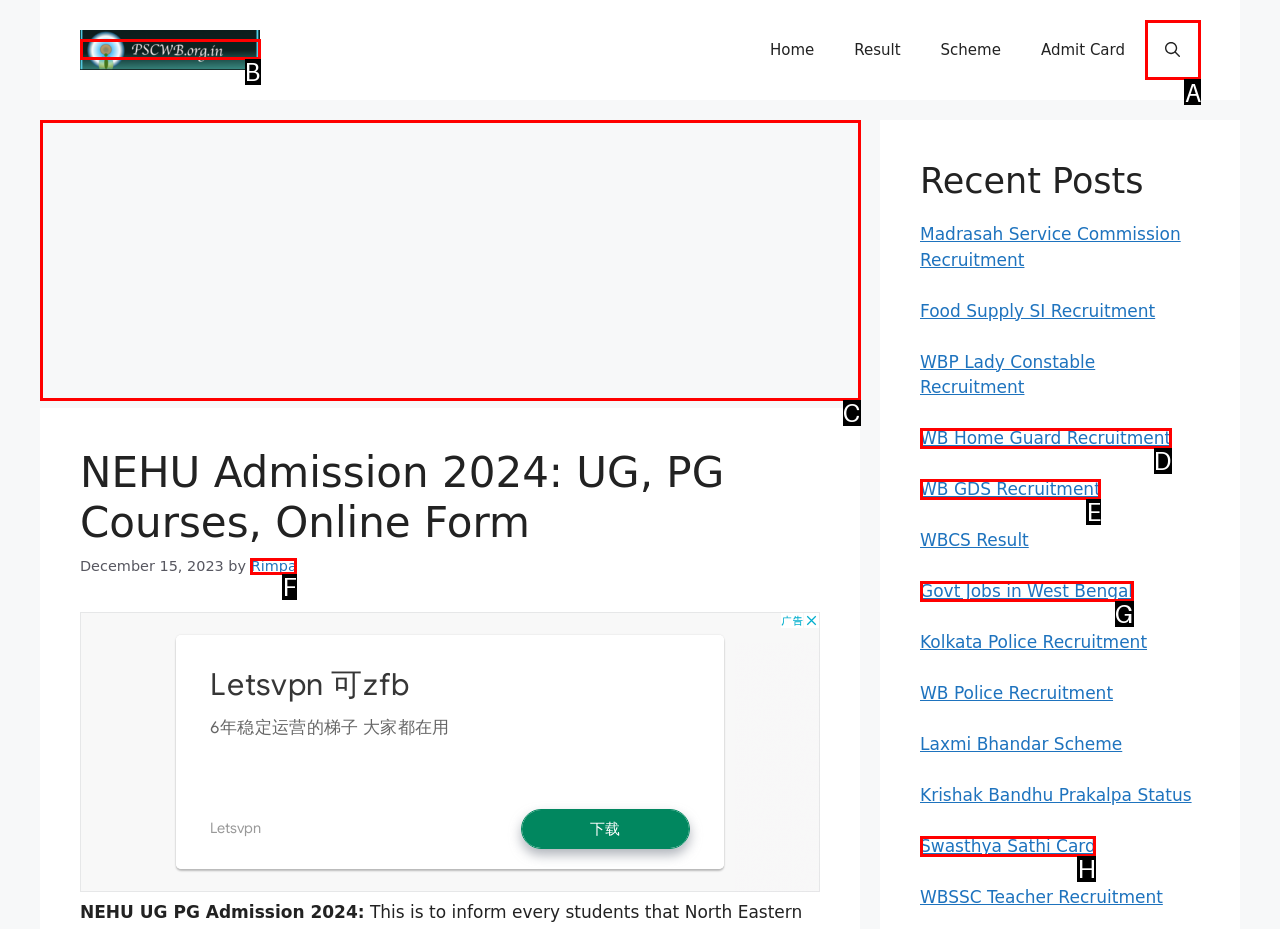Determine the letter of the UI element that you need to click to perform the task: Search for something.
Provide your answer with the appropriate option's letter.

A